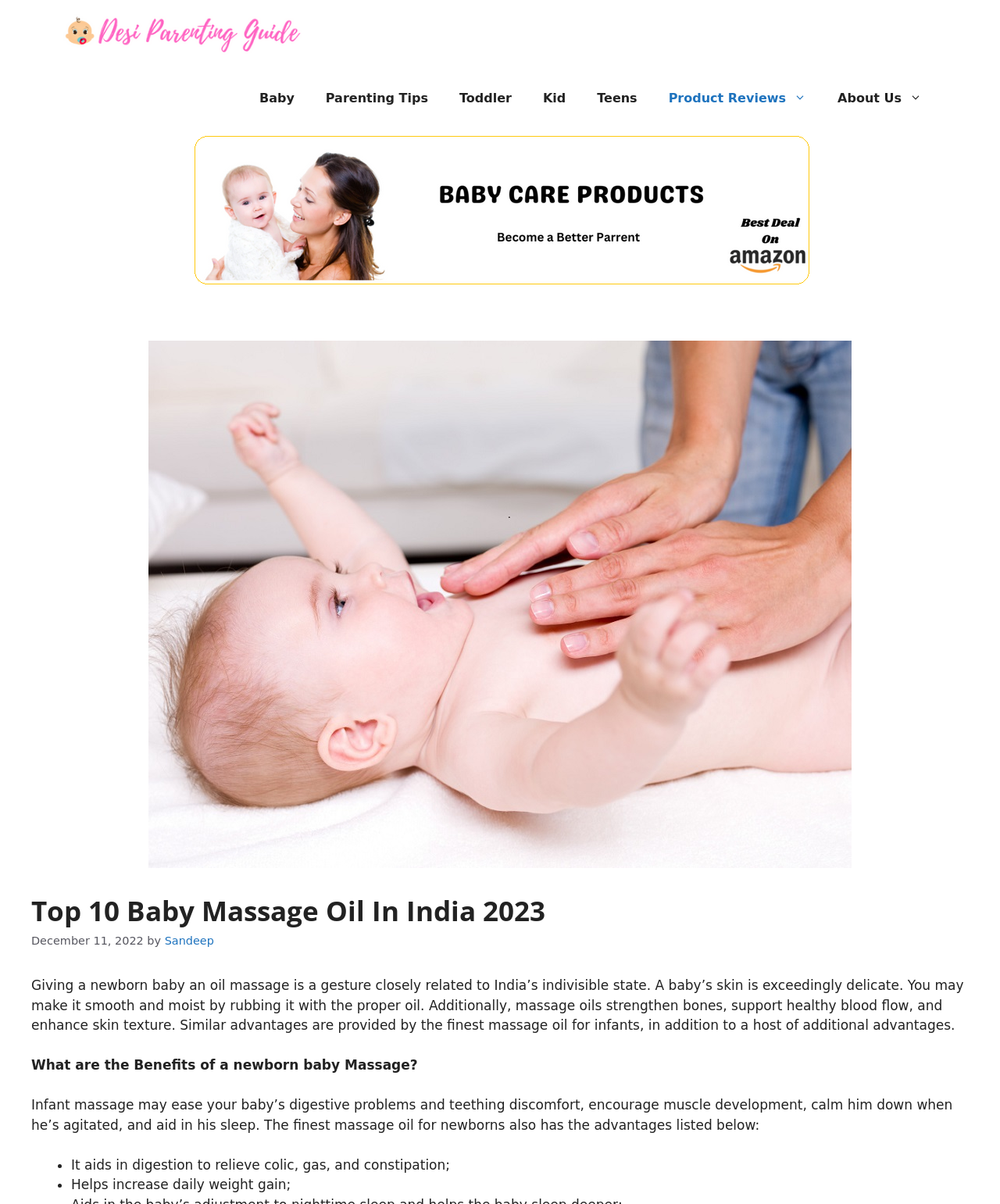Identify the first-level heading on the webpage and generate its text content.

Top 10 Baby Massage Oil In India 2023